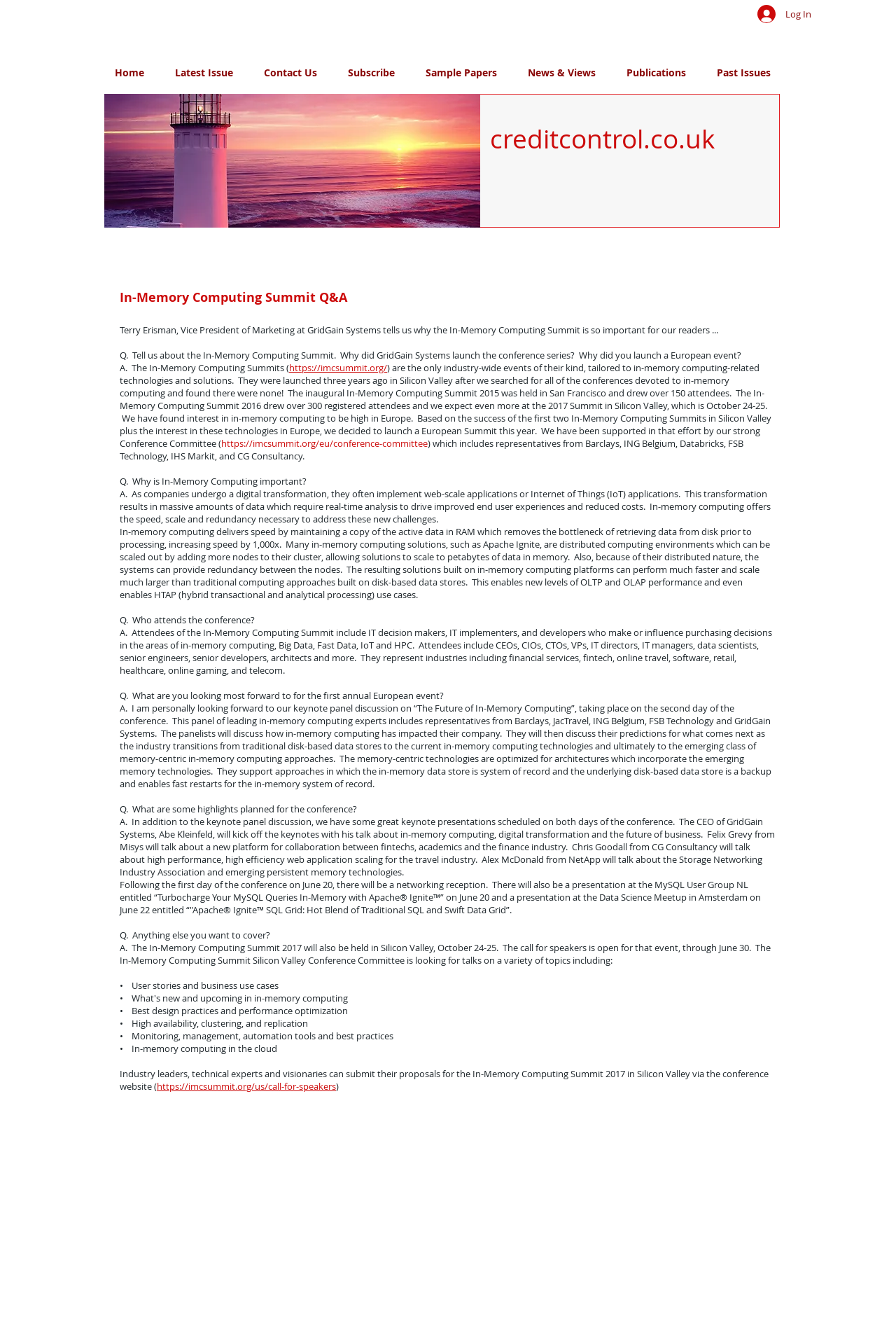Please find the bounding box coordinates of the element that must be clicked to perform the given instruction: "View the latest issue". The coordinates should be four float numbers from 0 to 1, i.e., [left, top, right, bottom].

[0.178, 0.047, 0.277, 0.063]